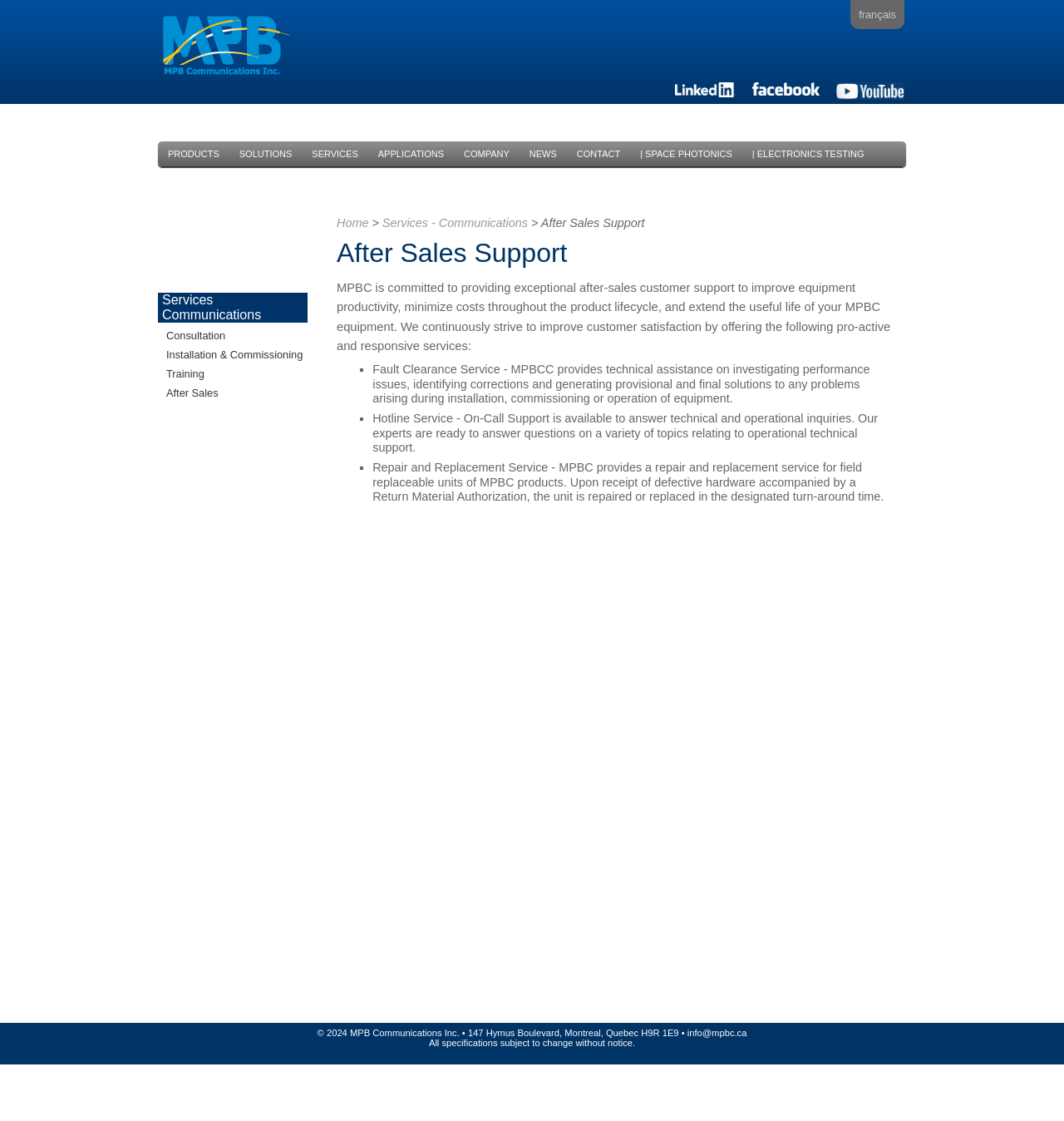Answer with a single word or phrase: 
What services are provided under After Sales Support?

Fault Clearance, Hotline, Repair and Replacement